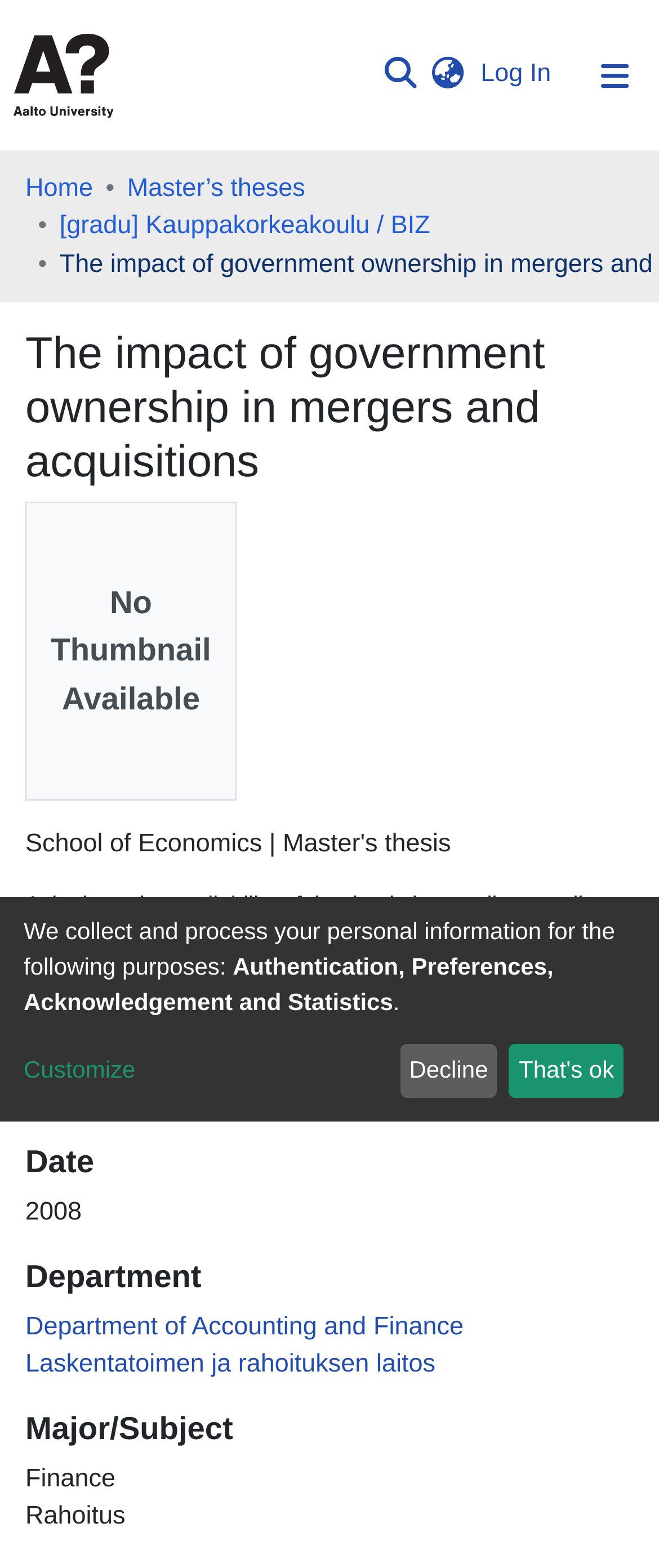Pinpoint the bounding box coordinates of the element that must be clicked to accomplish the following instruction: "Switch language". The coordinates should be in the format of four float numbers between 0 and 1, i.e., [left, top, right, bottom].

[0.64, 0.036, 0.72, 0.06]